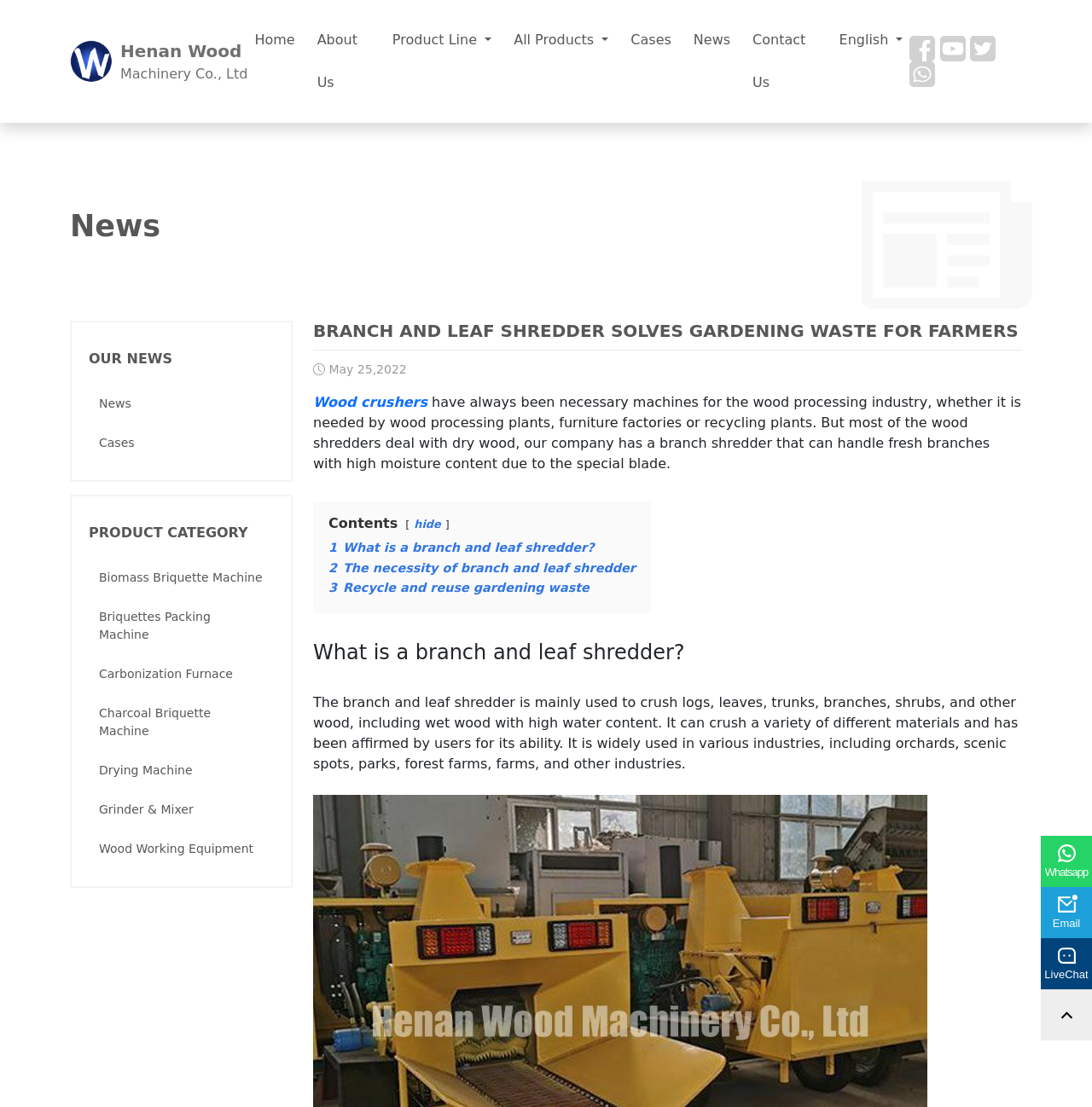Observe the image and answer the following question in detail: What is the main purpose of the branch and leaf shredder?

Based on the webpage content, the branch and leaf shredder is mainly used to crush various types of wood, including wet wood with high water content. This information is provided in the paragraph that describes the product.